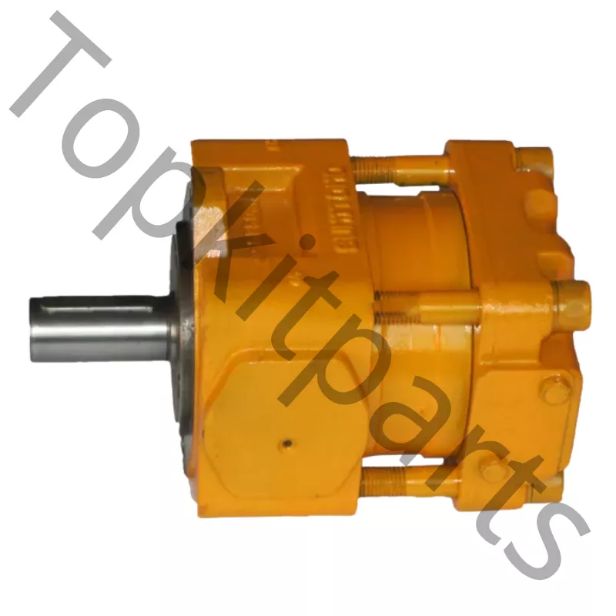What is the source of the product?
Please provide a detailed answer to the question.

The image is marked with the watermark 'Topkitparts', which indicates the source of the product, providing information about the manufacturer or supplier of the hydraulic pump.